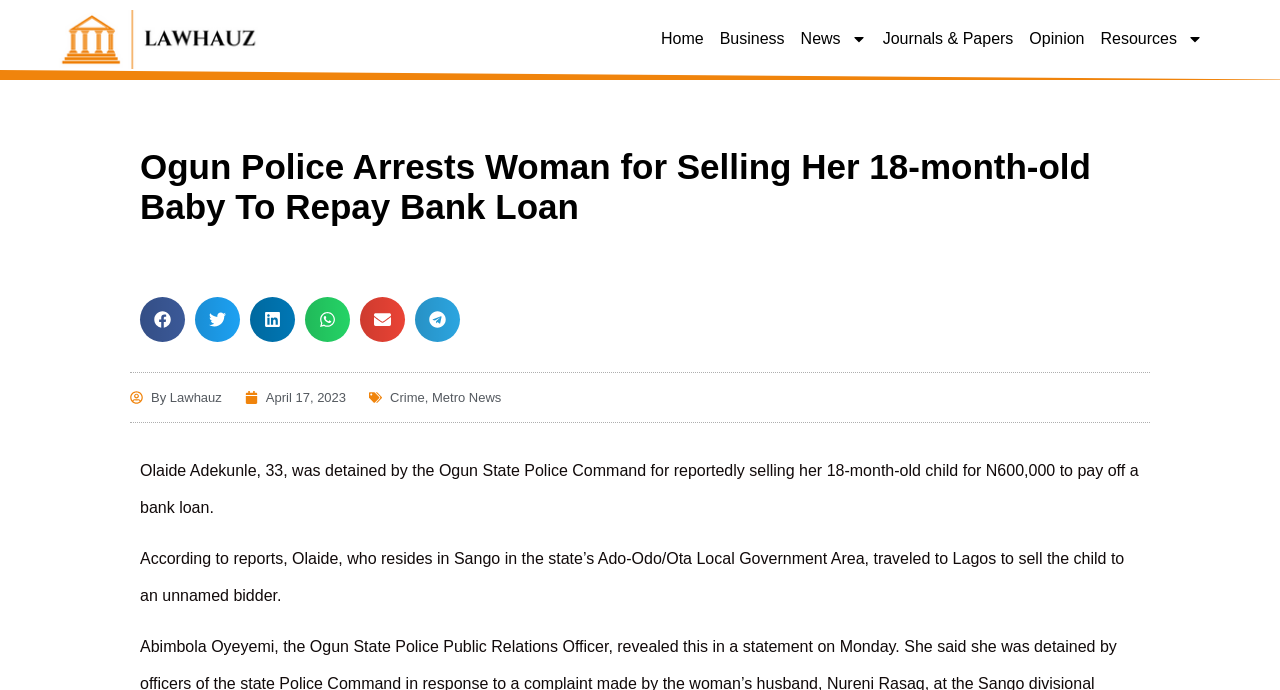What is the category of news in this article?
From the details in the image, answer the question comprehensively.

I determined the answer by looking at the links below the article title, which include 'Crime' and 'Metro News', indicating that the article falls under the category of crime news.